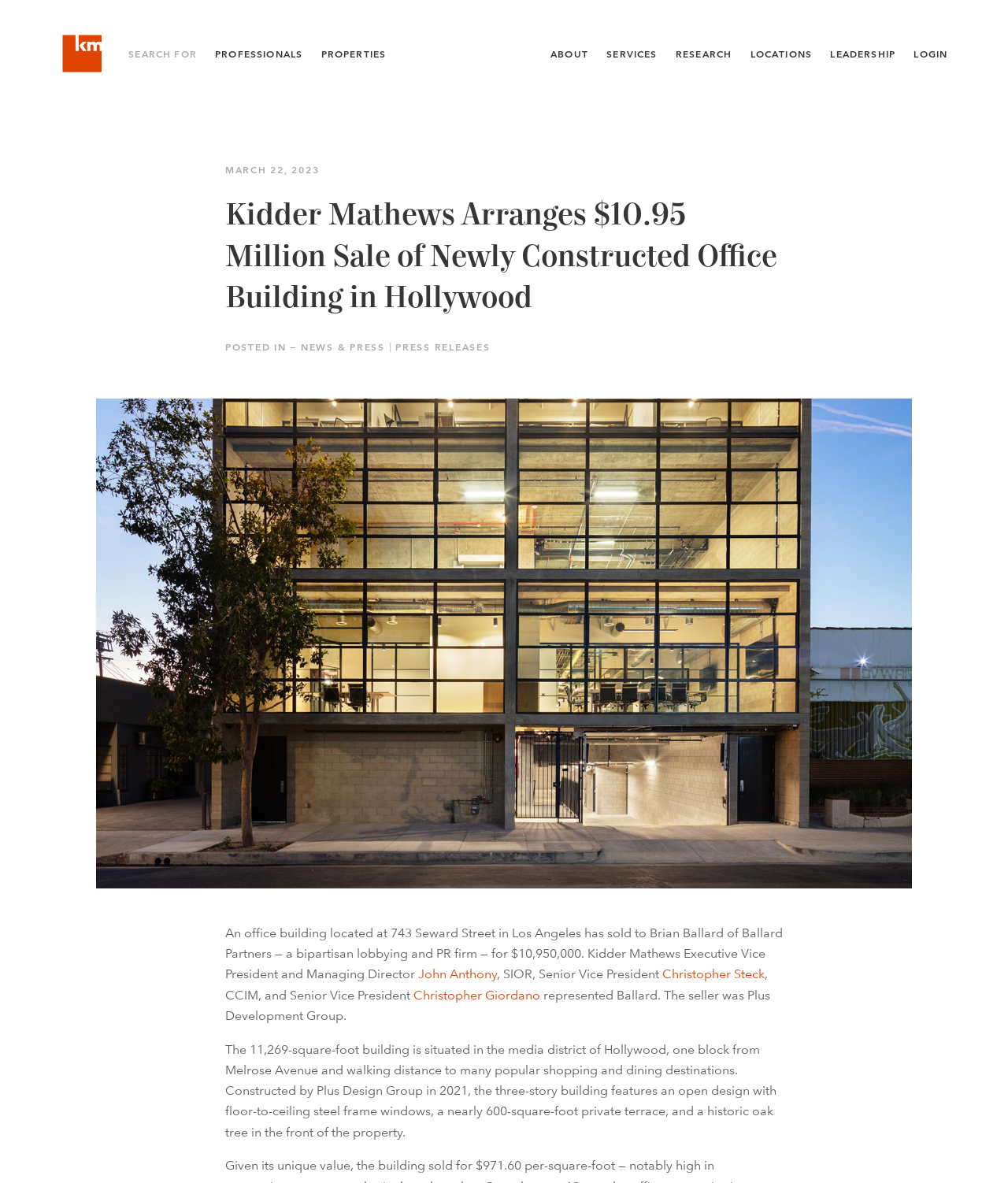Use a single word or phrase to answer this question: 
What is the size of the private terrace?

Nearly 600 square feet